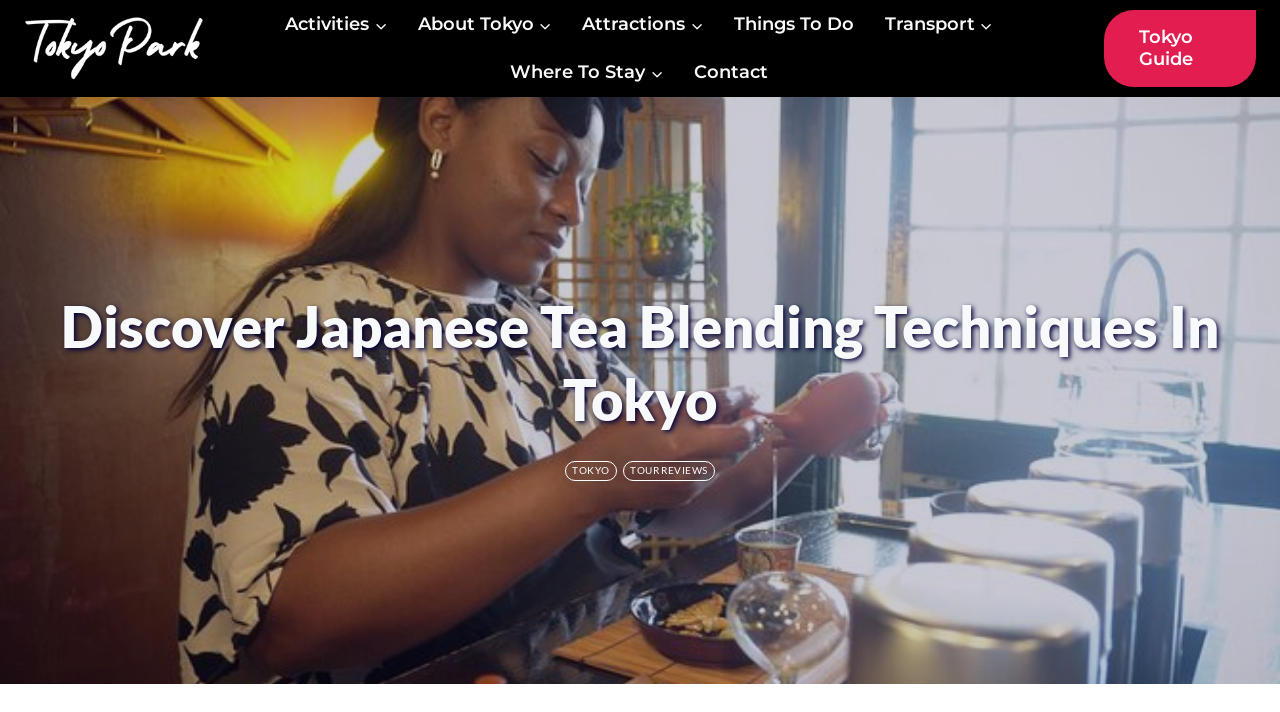What is the theme of the webpage?
Using the information from the image, answer the question thoroughly.

I analyzed the main heading and the content of the webpage and found that it is related to Japanese tea blending techniques in Tokyo, which suggests that the theme of the webpage is Japanese tea blending.